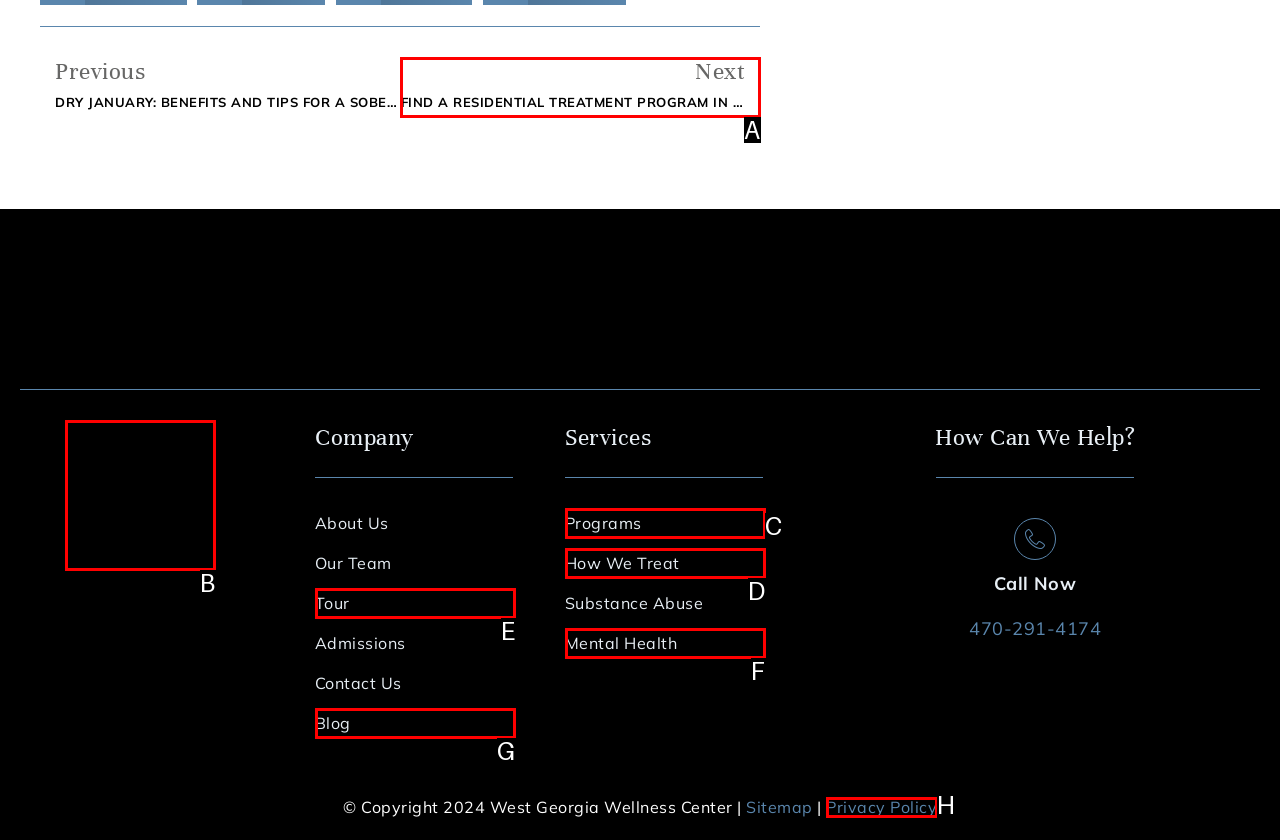Determine which UI element matches this description: alt="West Georgia Wellness Center" title="WGWC-footer-logo"
Reply with the appropriate option's letter.

B